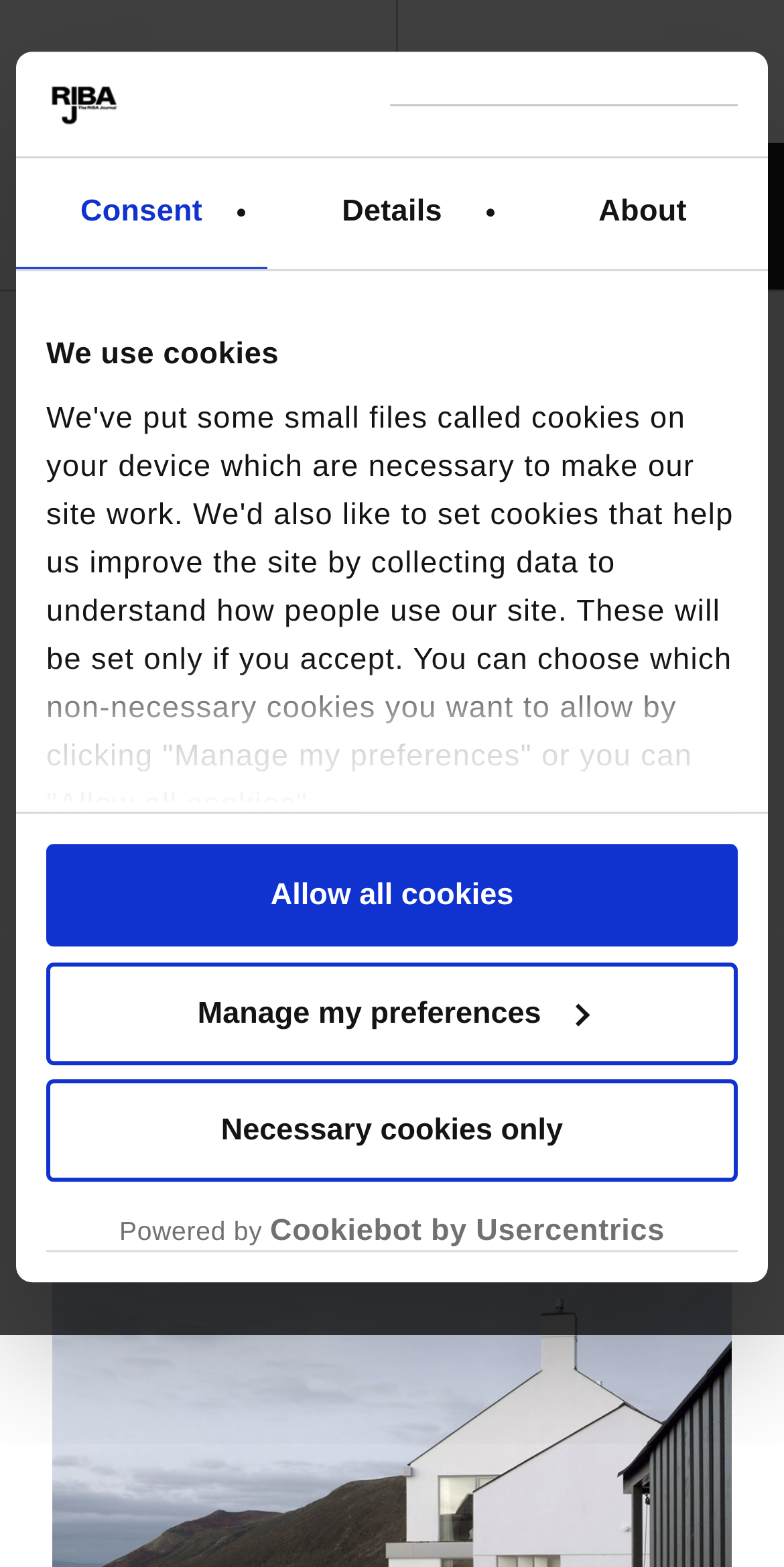From the webpage screenshot, predict the bounding box coordinates (top-left x, top-left y, bottom-right x, bottom-right y) for the UI element described here: Powered by Cookiebot by Usercentrics

[0.059, 0.774, 0.941, 0.8]